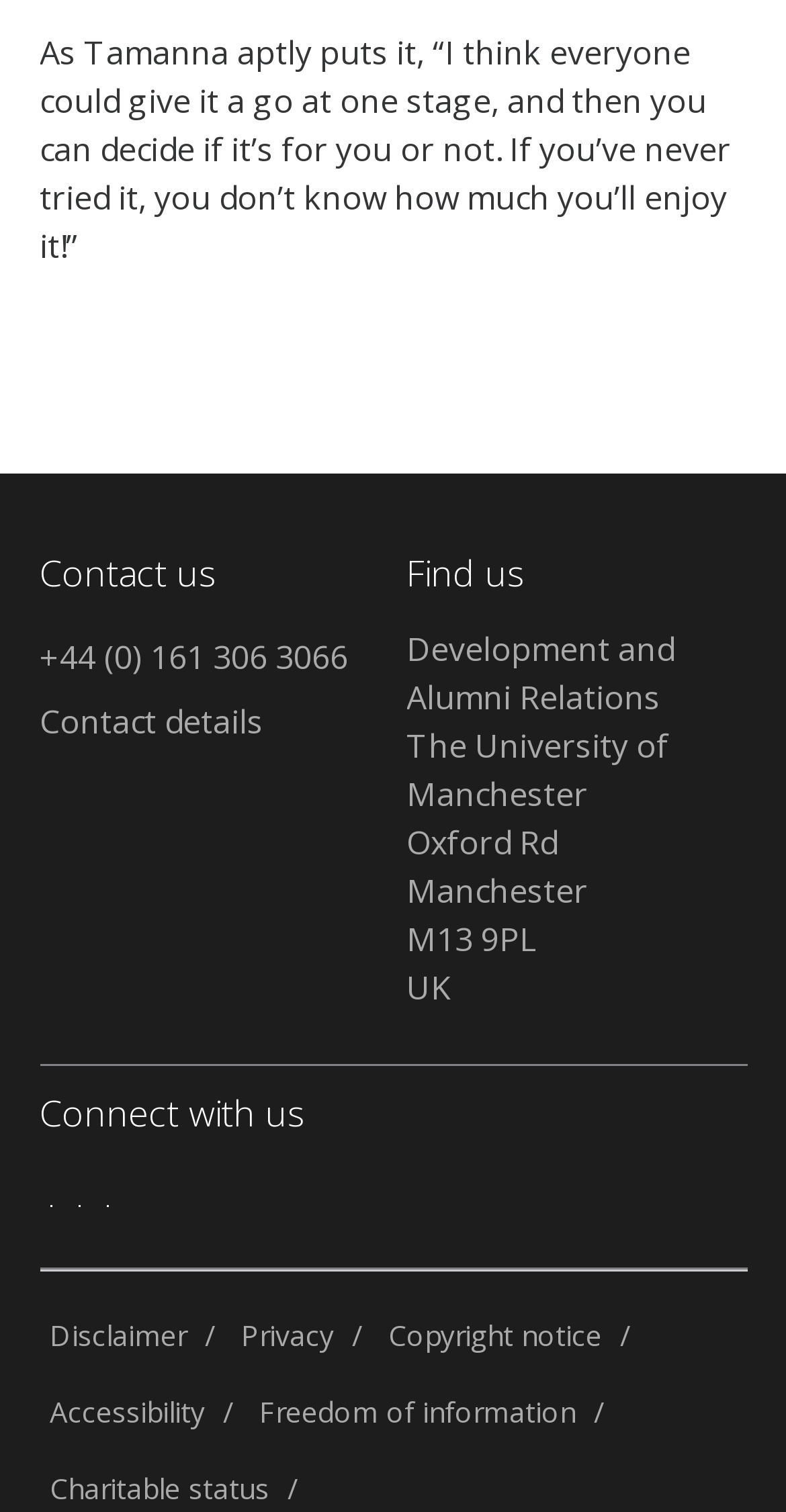Could you locate the bounding box coordinates for the section that should be clicked to accomplish this task: "View contact details".

[0.05, 0.456, 0.483, 0.498]